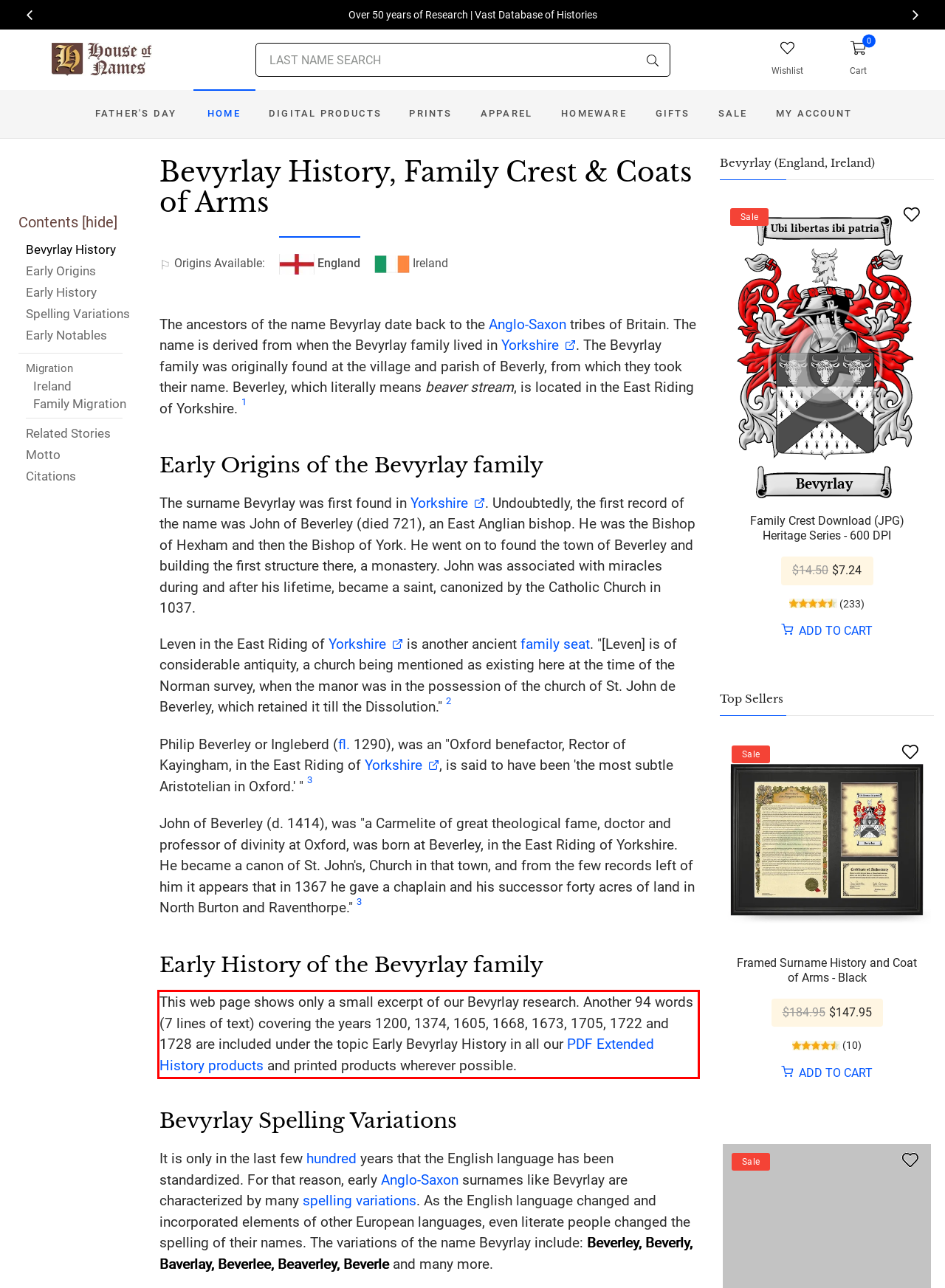Using the provided webpage screenshot, recognize the text content in the area marked by the red bounding box.

This web page shows only a small excerpt of our Bevyrlay research. Another 94 words (7 lines of text) covering the years 1200, 1374, 1605, 1668, 1673, 1705, 1722 and 1728 are included under the topic Early Bevyrlay History in all our PDF Extended History products and printed products wherever possible.